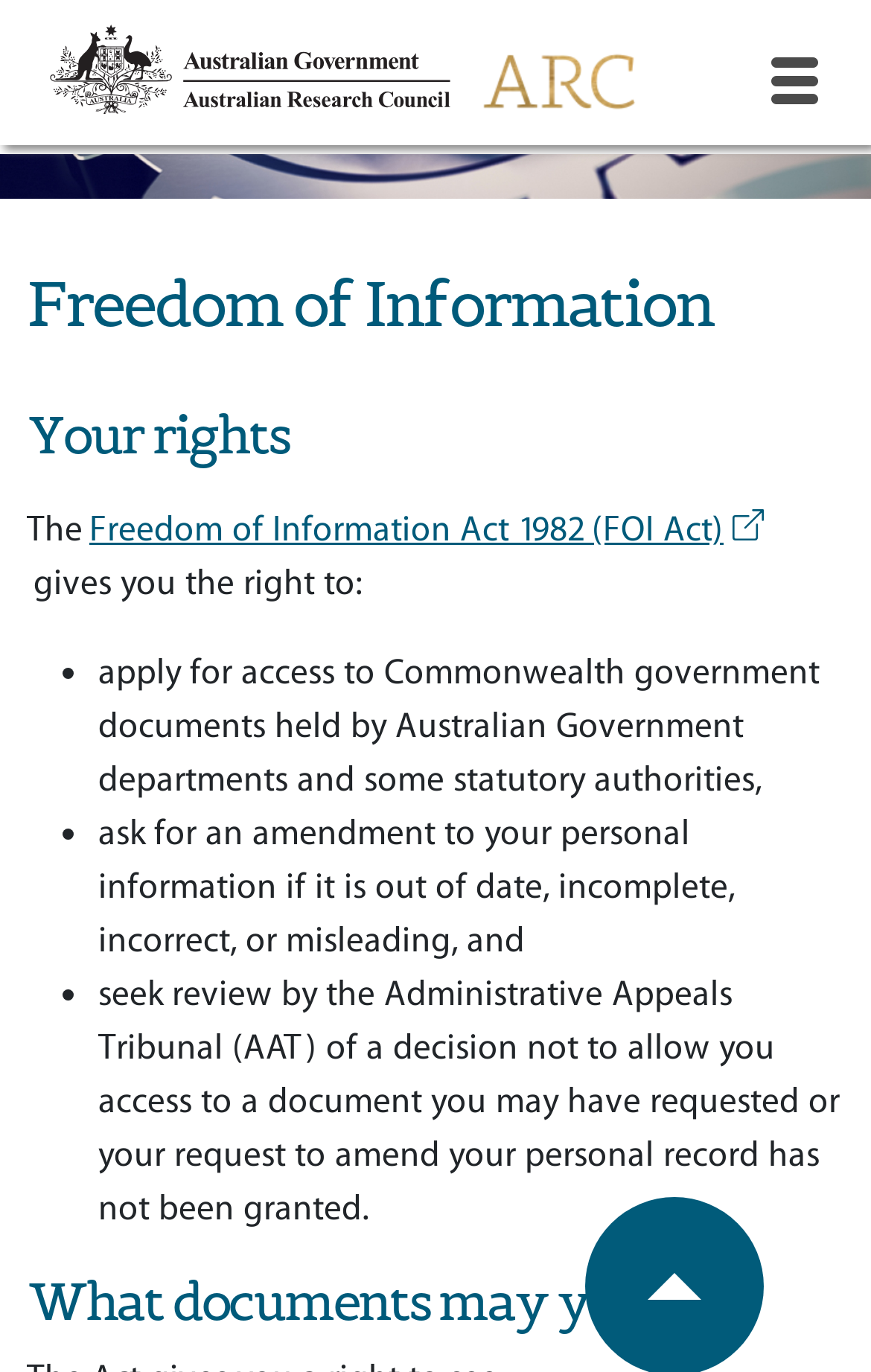Please provide a brief answer to the following inquiry using a single word or phrase:
What is the role of the Administrative Appeals Tribunal?

Review decisions